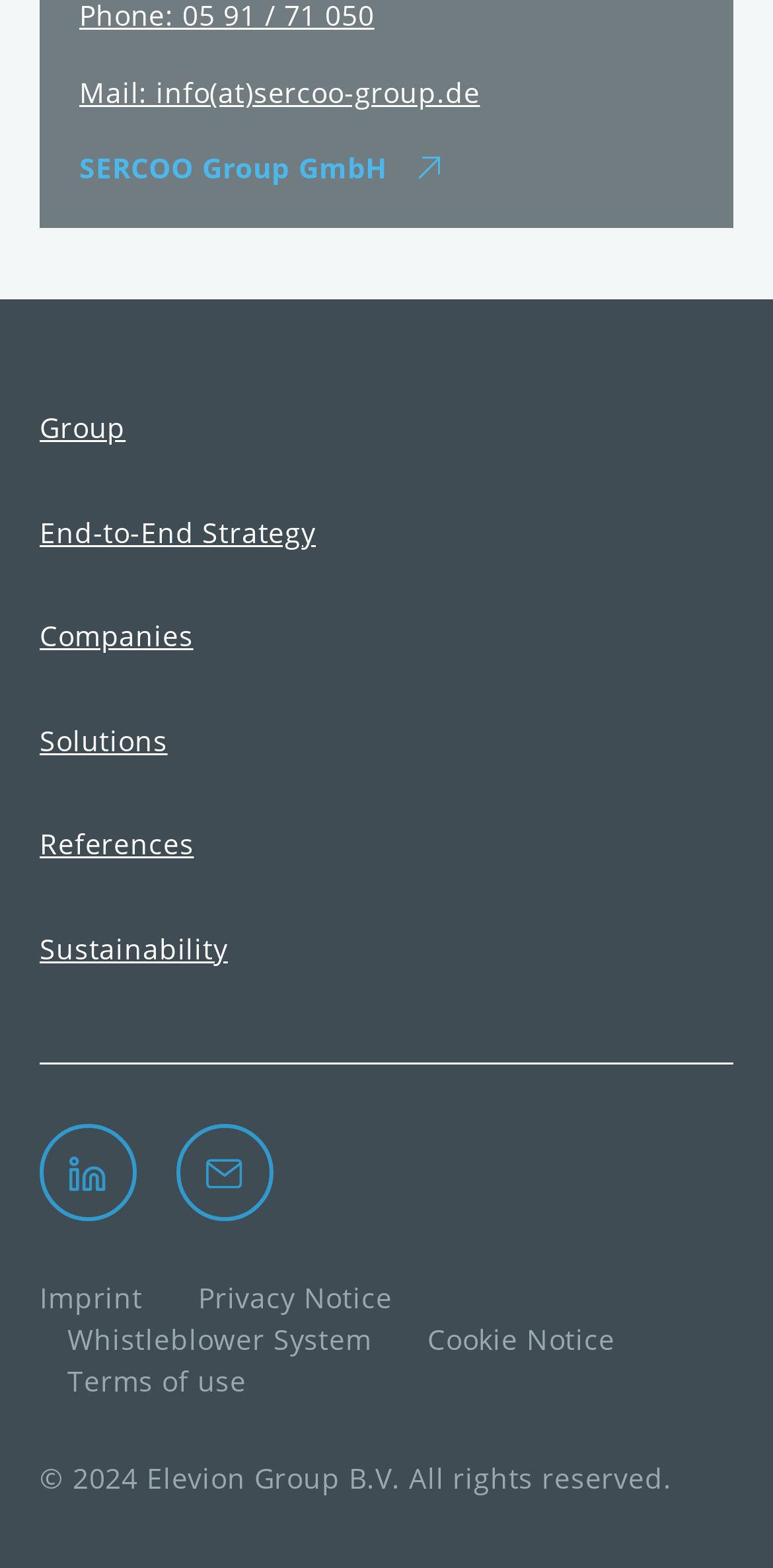Please indicate the bounding box coordinates for the clickable area to complete the following task: "Check references". The coordinates should be specified as four float numbers between 0 and 1, i.e., [left, top, right, bottom].

[0.051, 0.525, 0.251, 0.552]